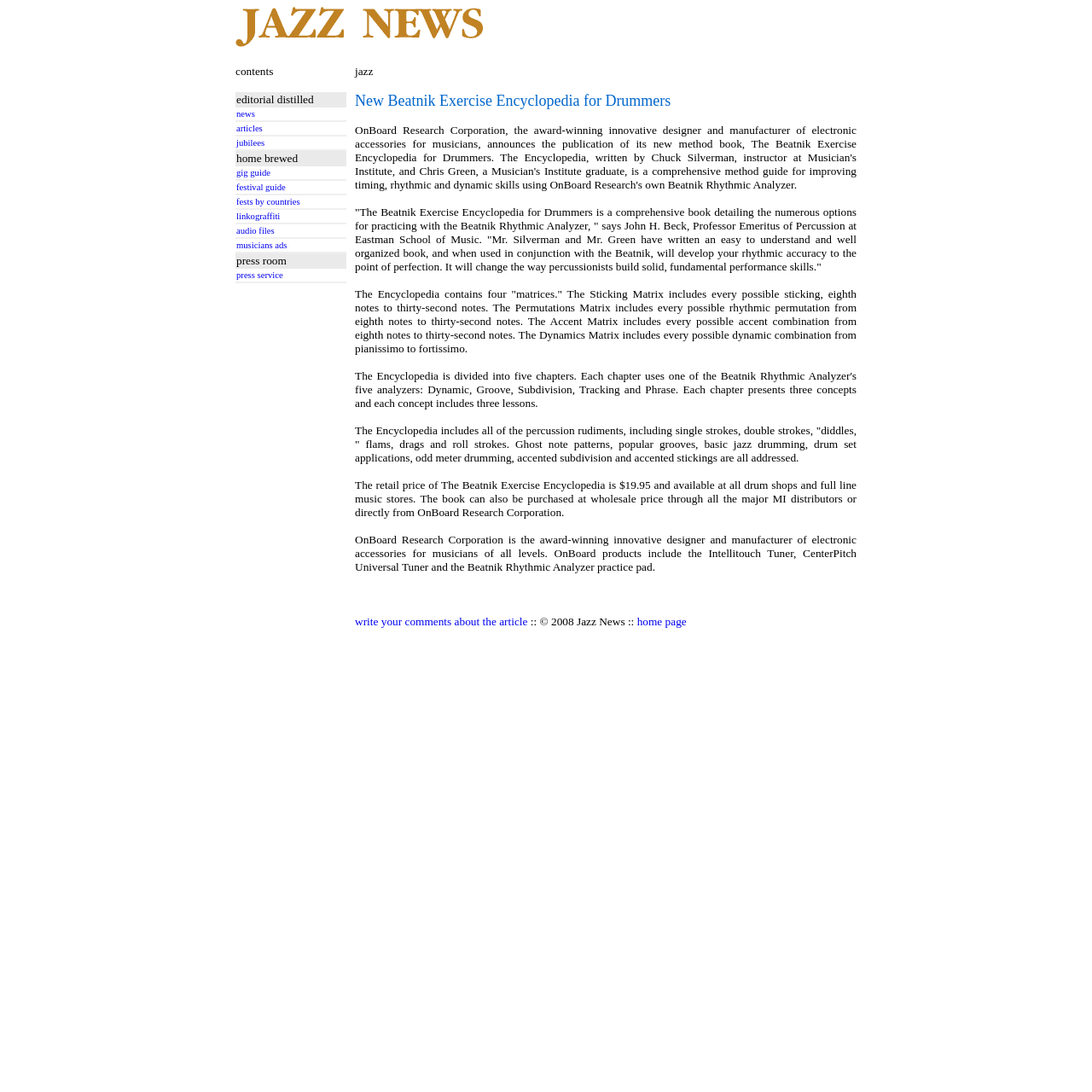Please indicate the bounding box coordinates of the element's region to be clicked to achieve the instruction: "click articles". Provide the coordinates as four float numbers between 0 and 1, i.e., [left, top, right, bottom].

[0.216, 0.113, 0.316, 0.122]